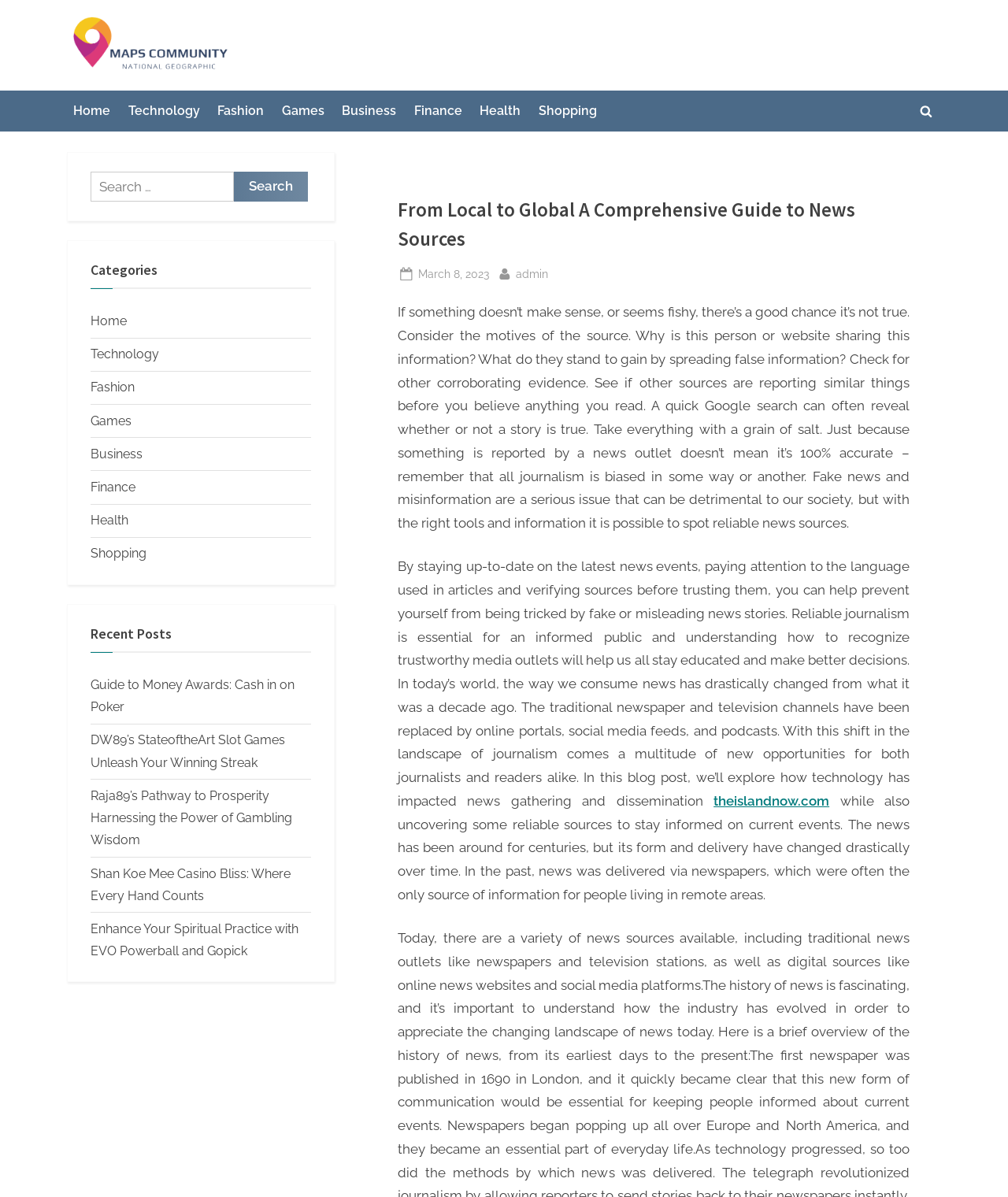Identify the bounding box coordinates of the clickable section necessary to follow the following instruction: "Visit the 'theislandnow.com' website". The coordinates should be presented as four float numbers from 0 to 1, i.e., [left, top, right, bottom].

[0.708, 0.662, 0.823, 0.676]